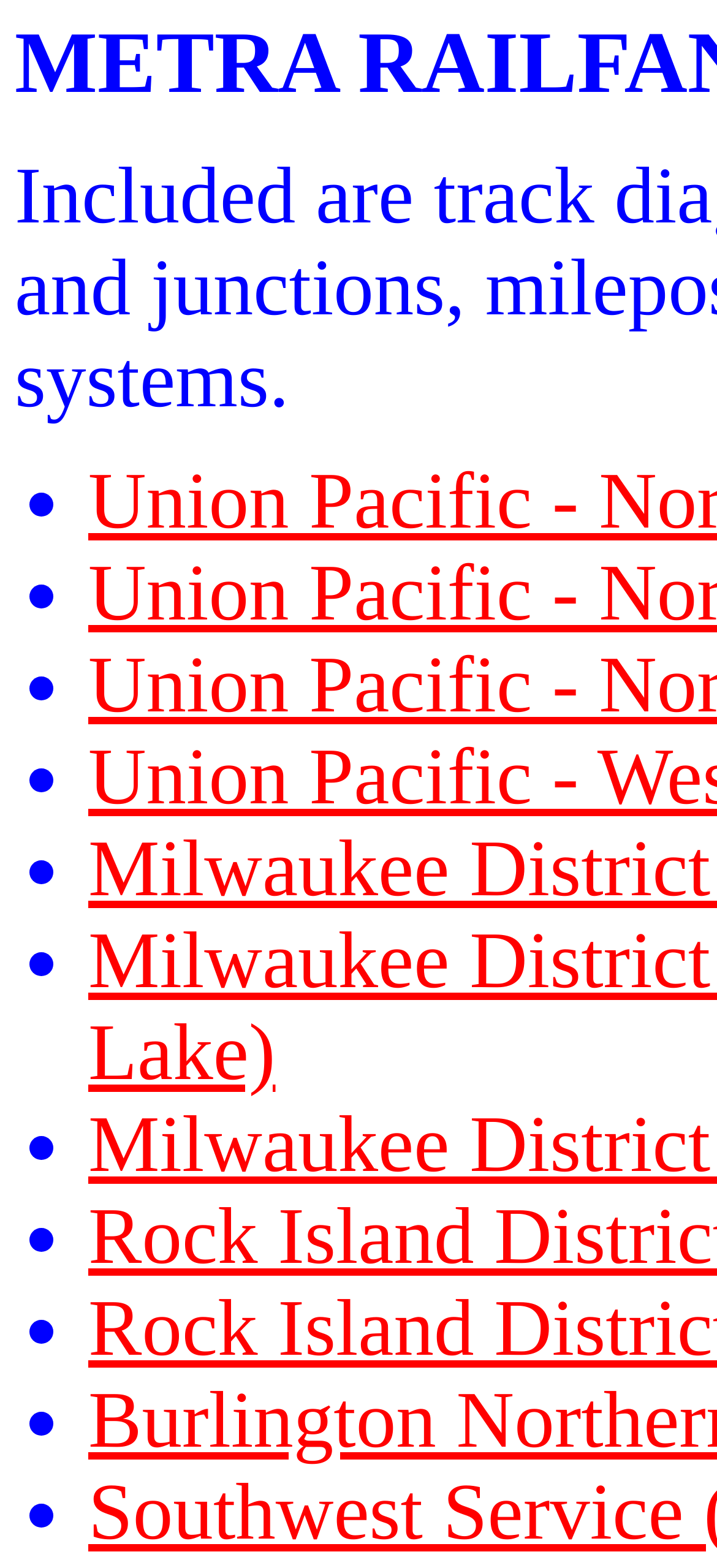Produce an extensive caption that describes everything on the webpage.

The webpage is titled "METRA RAILFAN TIPS" and appears to be a list-based page. There are 12 list markers, each represented by a bullet point ("•"), arranged vertically from top to bottom on the left side of the page. These list markers are evenly spaced, with the first one located near the top of the page and the last one near the bottom. The list markers do not contain any text or descriptions, but rather serve as visual indicators for the list items.